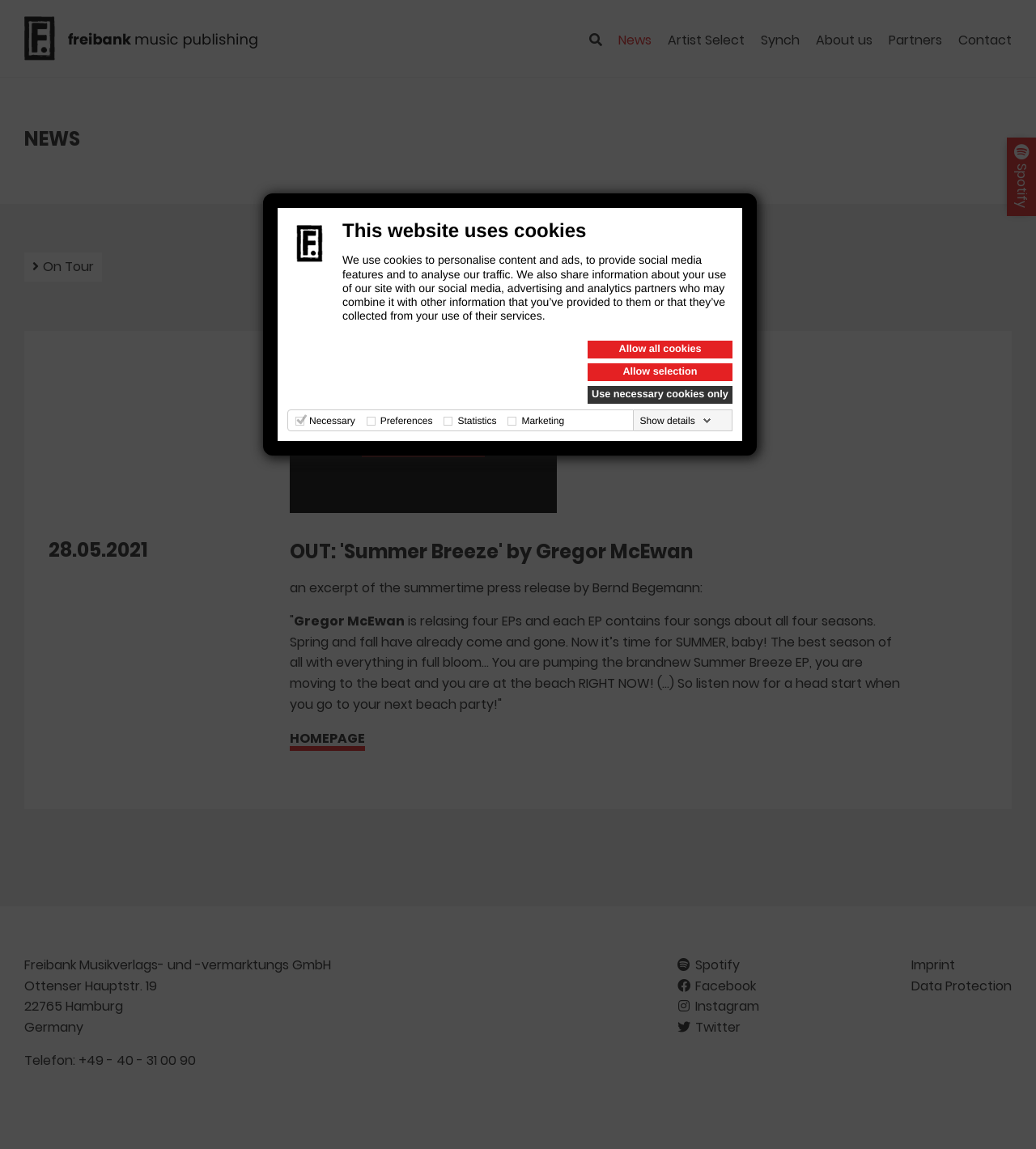Based on the image, give a detailed response to the question: What is the name of the EP being released?

The answer can be found in the heading 'OUT: 'Summer Breeze' by Gregor McEwan' which indicates that the EP being released is called 'Summer Breeze' by Gregor McEwan.